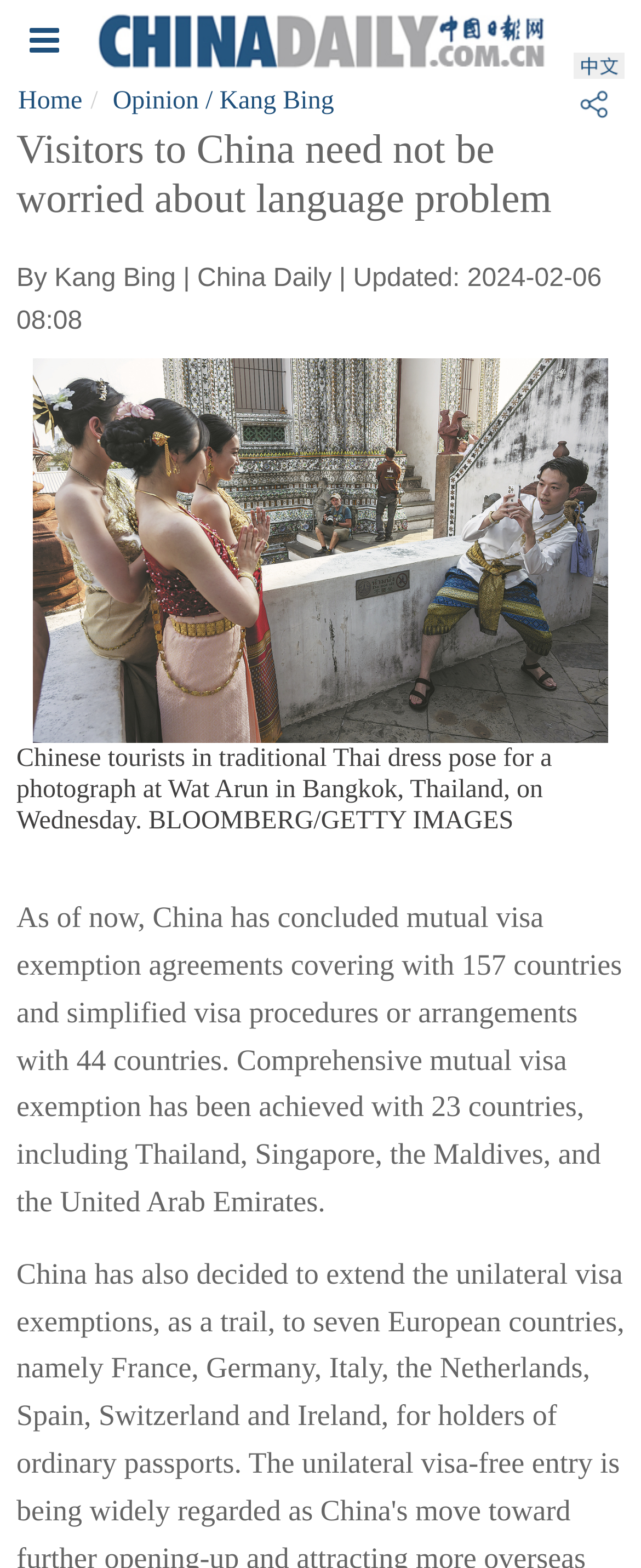How many countries have mutual visa exemption agreements with China?
Use the image to answer the question with a single word or phrase.

157